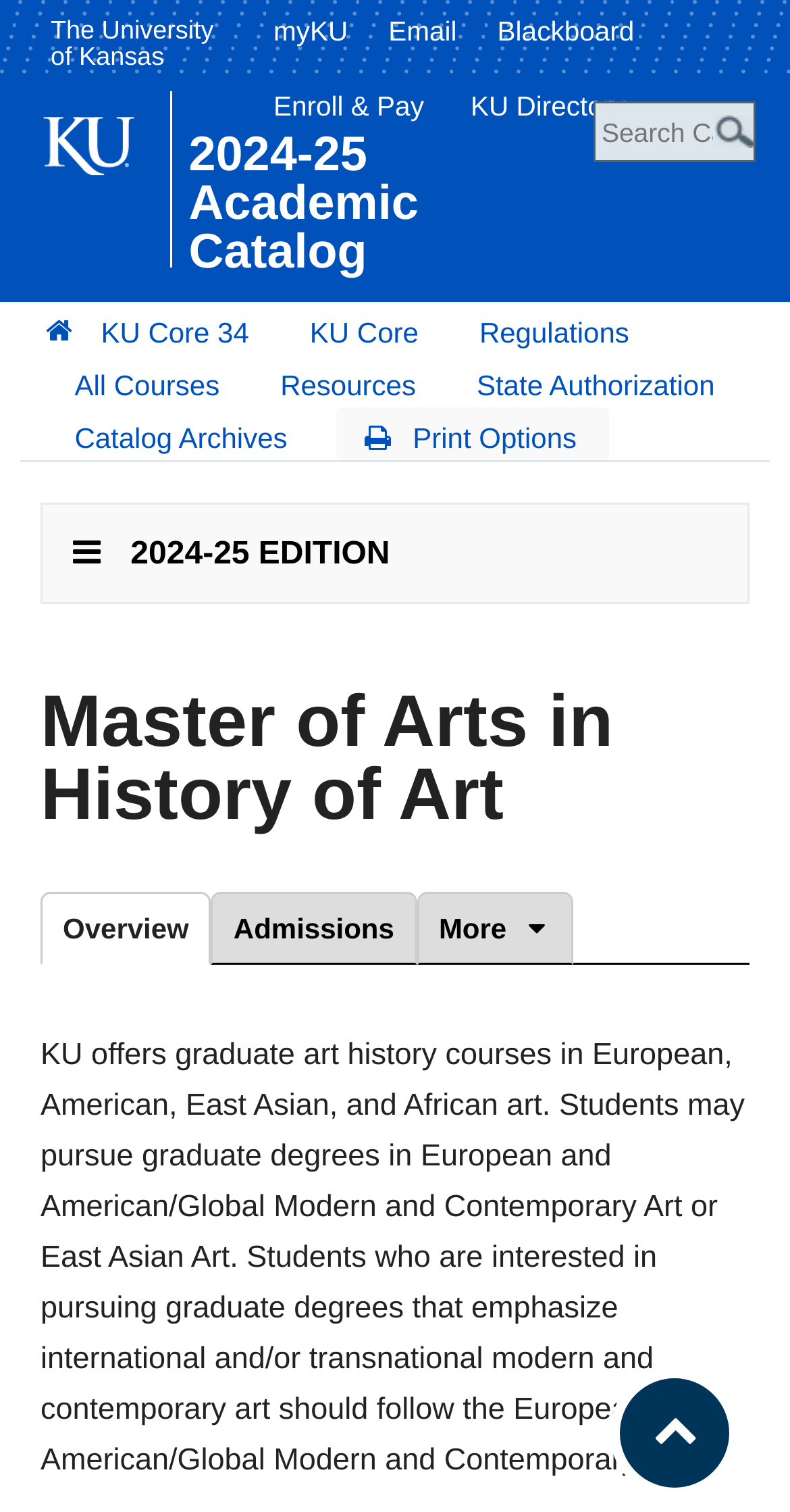Identify the bounding box coordinates of the part that should be clicked to carry out this instruction: "Go to the University of Kansas homepage".

[0.026, 0.06, 0.198, 0.136]